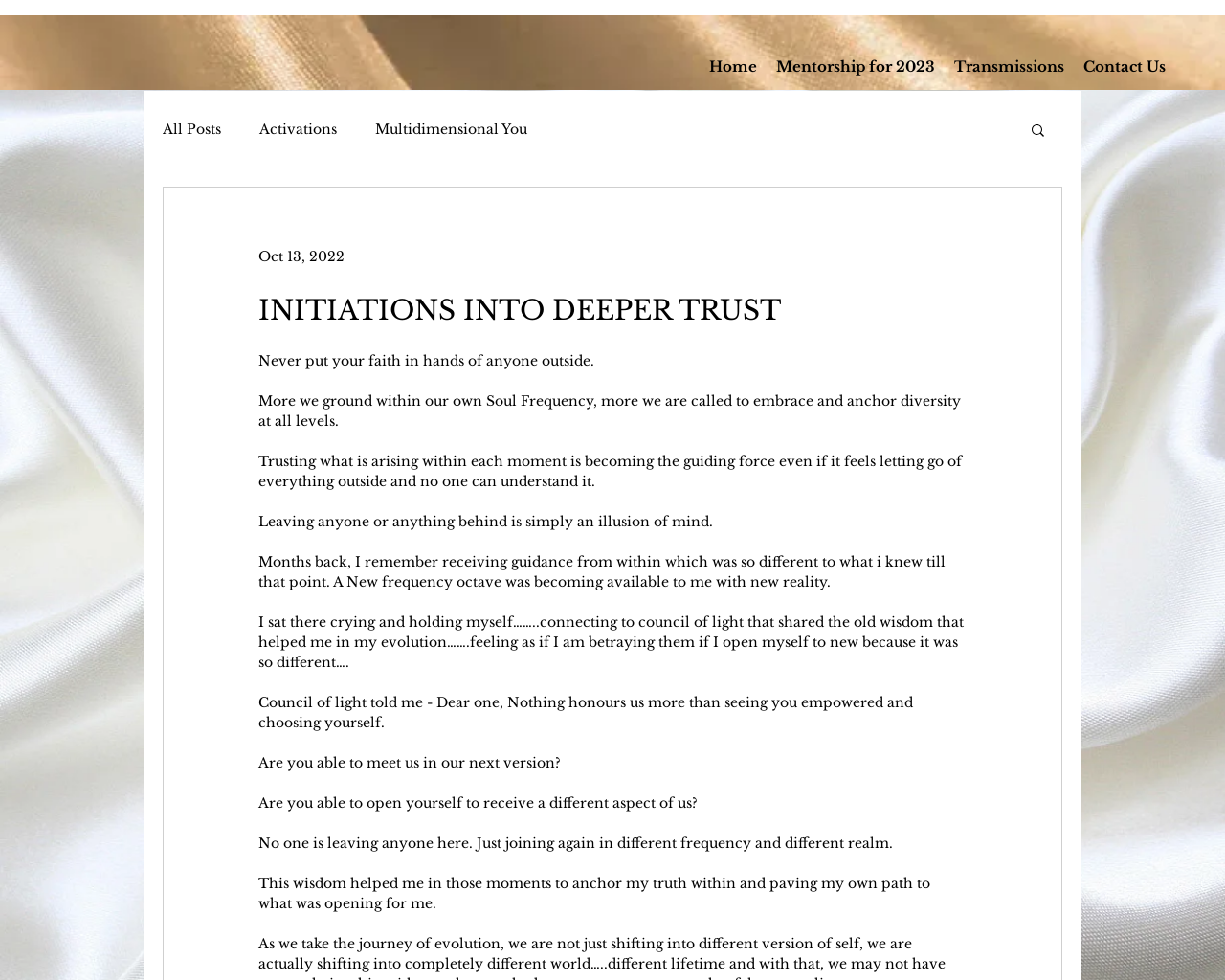Please provide the bounding box coordinates for the UI element as described: "Mentorship for 2023". The coordinates must be four floats between 0 and 1, represented as [left, top, right, bottom].

[0.626, 0.054, 0.771, 0.083]